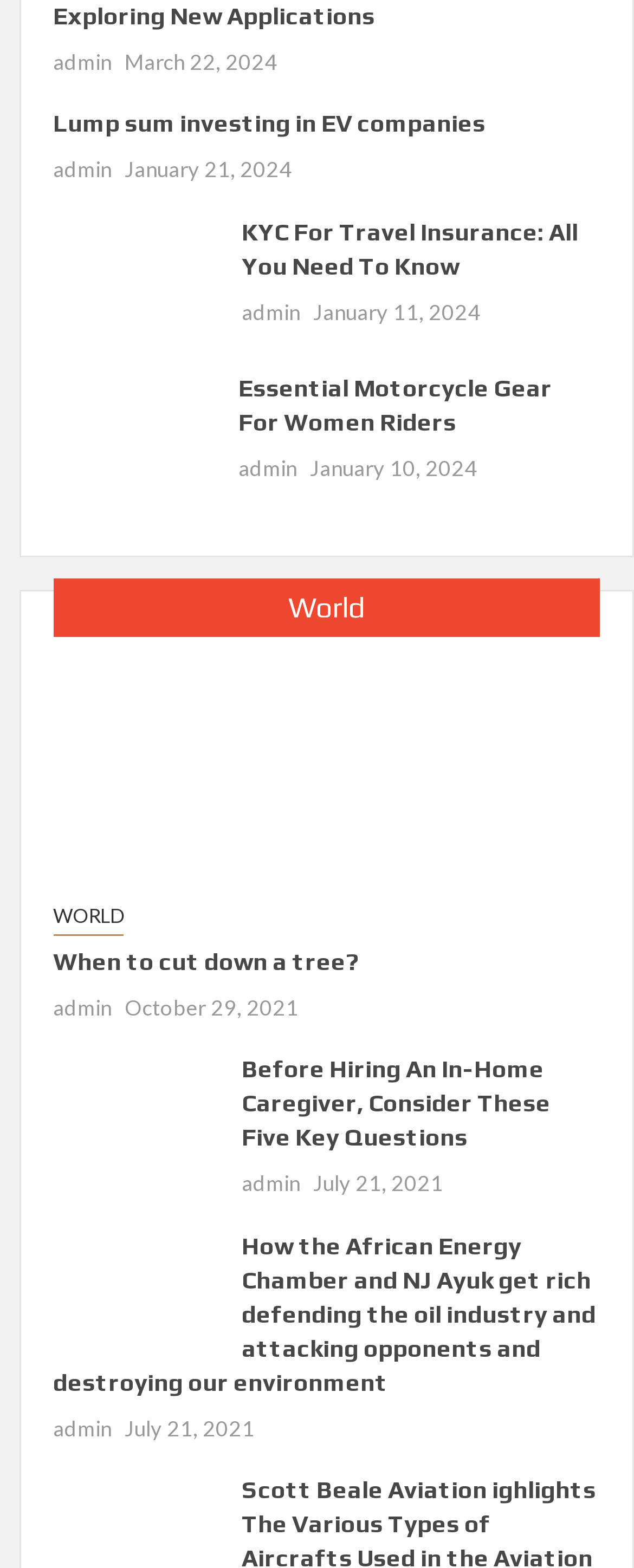Determine the coordinates of the bounding box for the clickable area needed to execute this instruction: "View 'Travel Insurance'".

[0.084, 0.164, 0.343, 0.183]